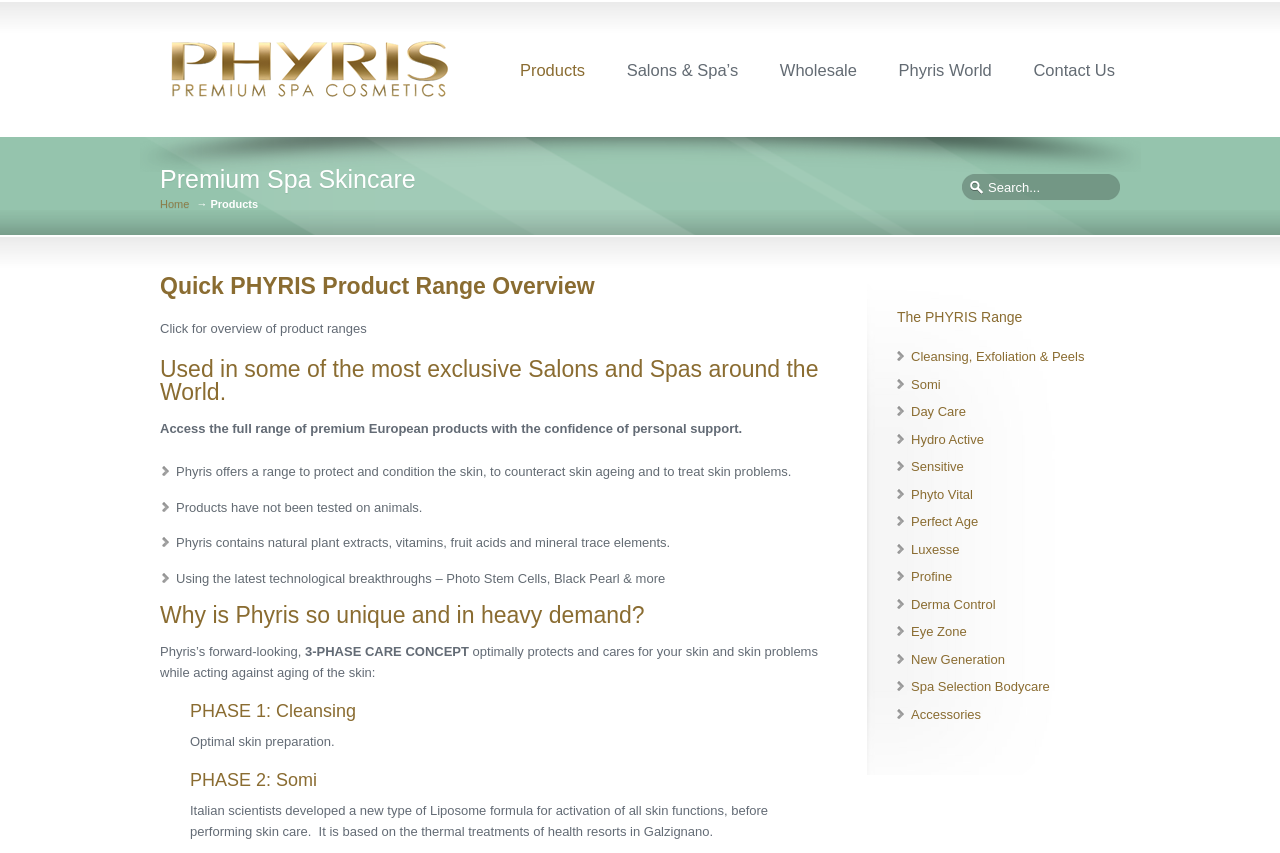What is the purpose of the 3-PHASE CARE CONCEPT?
Examine the screenshot and reply with a single word or phrase.

Optimally protects and cares for skin